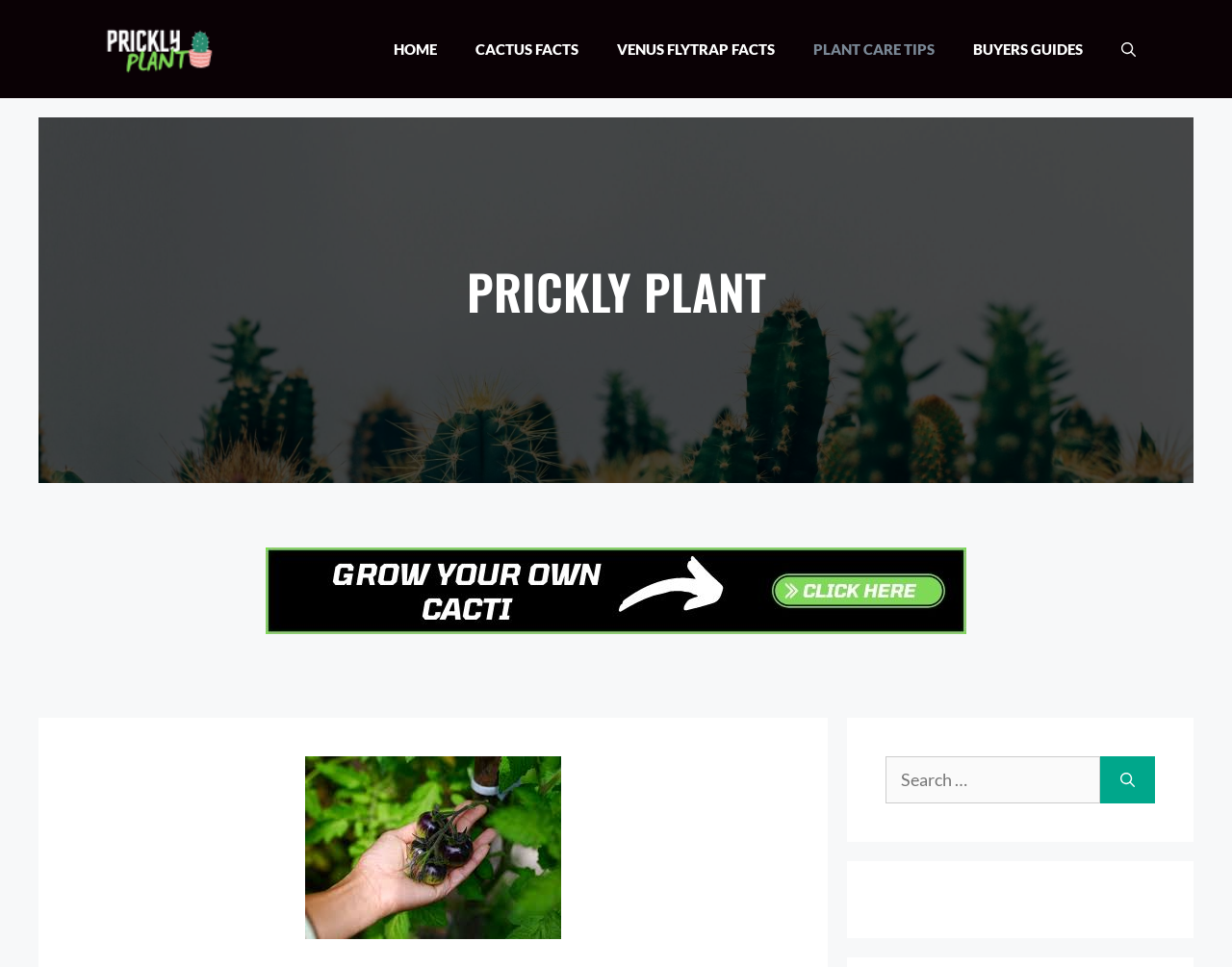Locate the bounding box coordinates of the clickable area needed to fulfill the instruction: "learn about cactus facts".

[0.37, 0.021, 0.485, 0.08]